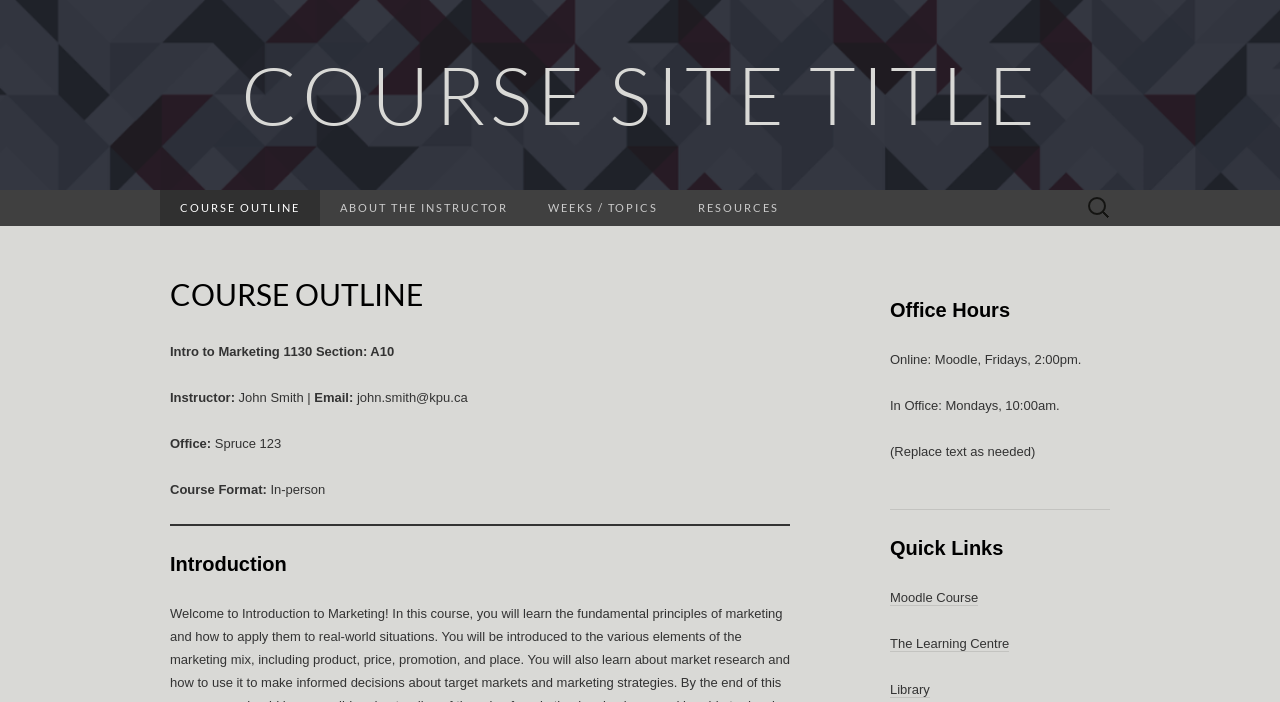Locate the bounding box for the described UI element: "The Learning Centre". Ensure the coordinates are four float numbers between 0 and 1, formatted as [left, top, right, bottom].

[0.695, 0.906, 0.788, 0.929]